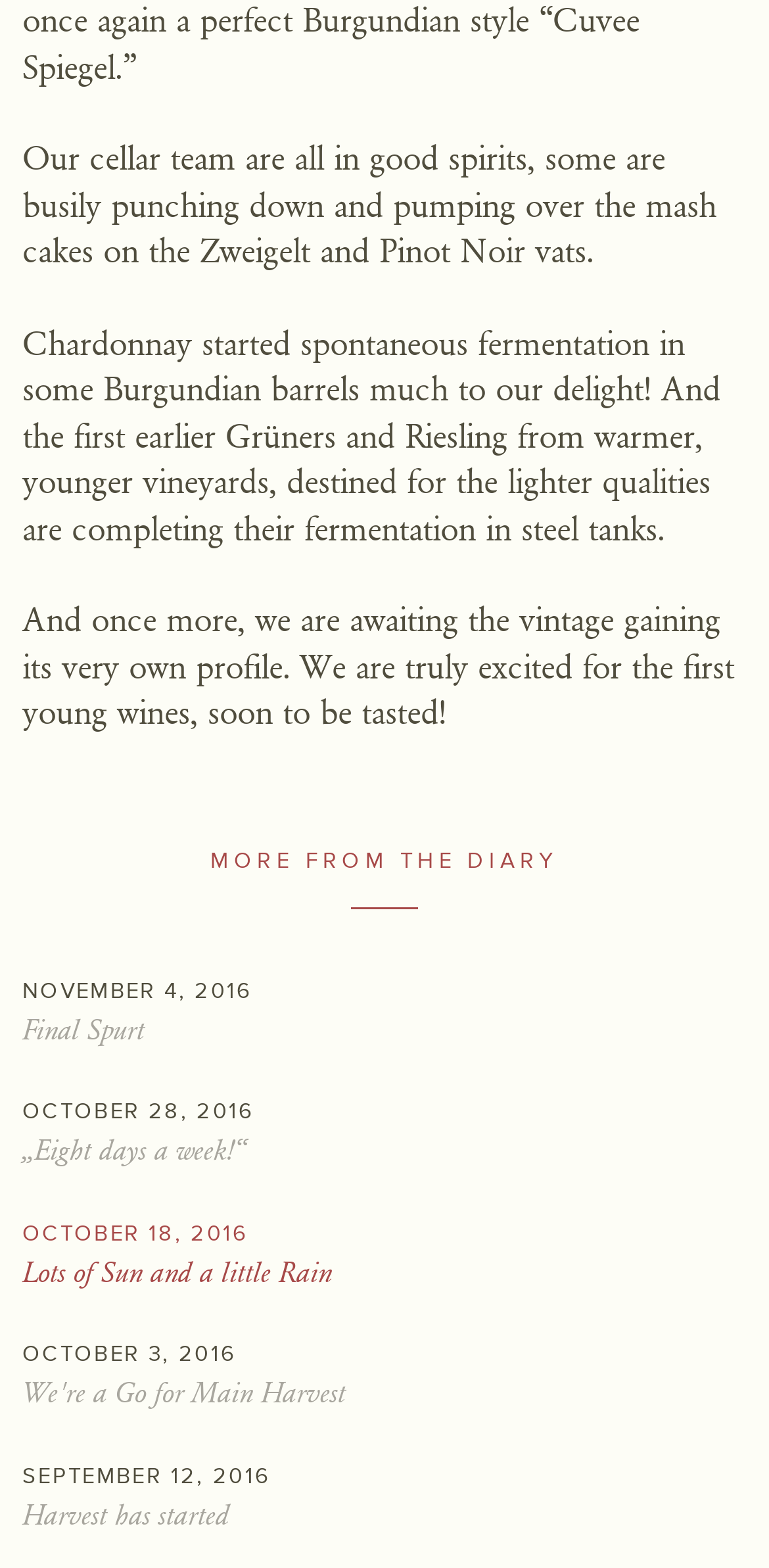Locate the bounding box coordinates of the element that needs to be clicked to carry out the instruction: "Contact the winery". The coordinates should be given as four float numbers ranging from 0 to 1, i.e., [left, top, right, bottom].

[0.419, 0.468, 0.581, 0.498]